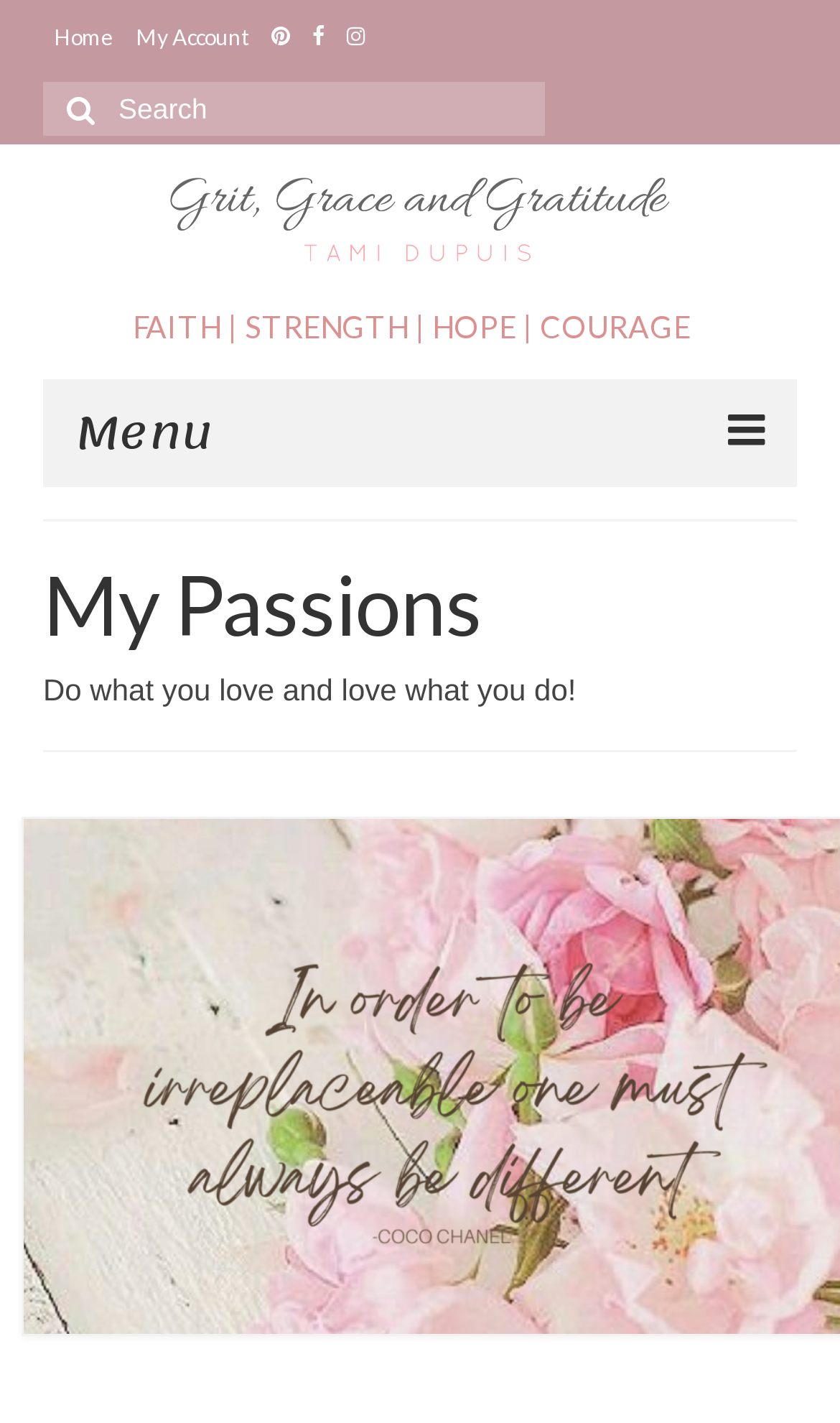Please determine the bounding box coordinates for the UI element described as: "Home".

[0.051, 0.0, 0.149, 0.051]